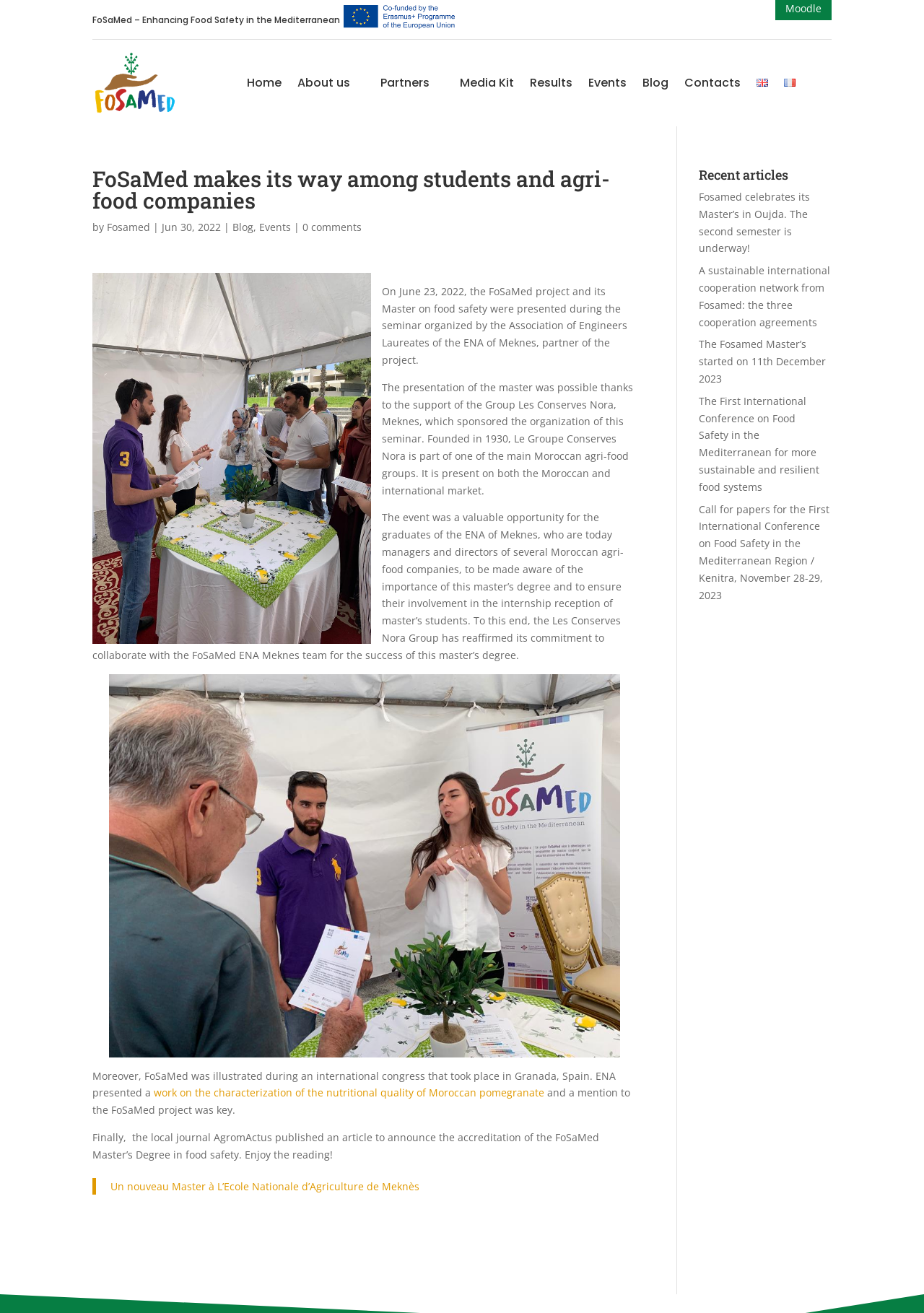Please locate and generate the primary heading on this webpage.

FoSaMed makes its way among students and agri-food companies